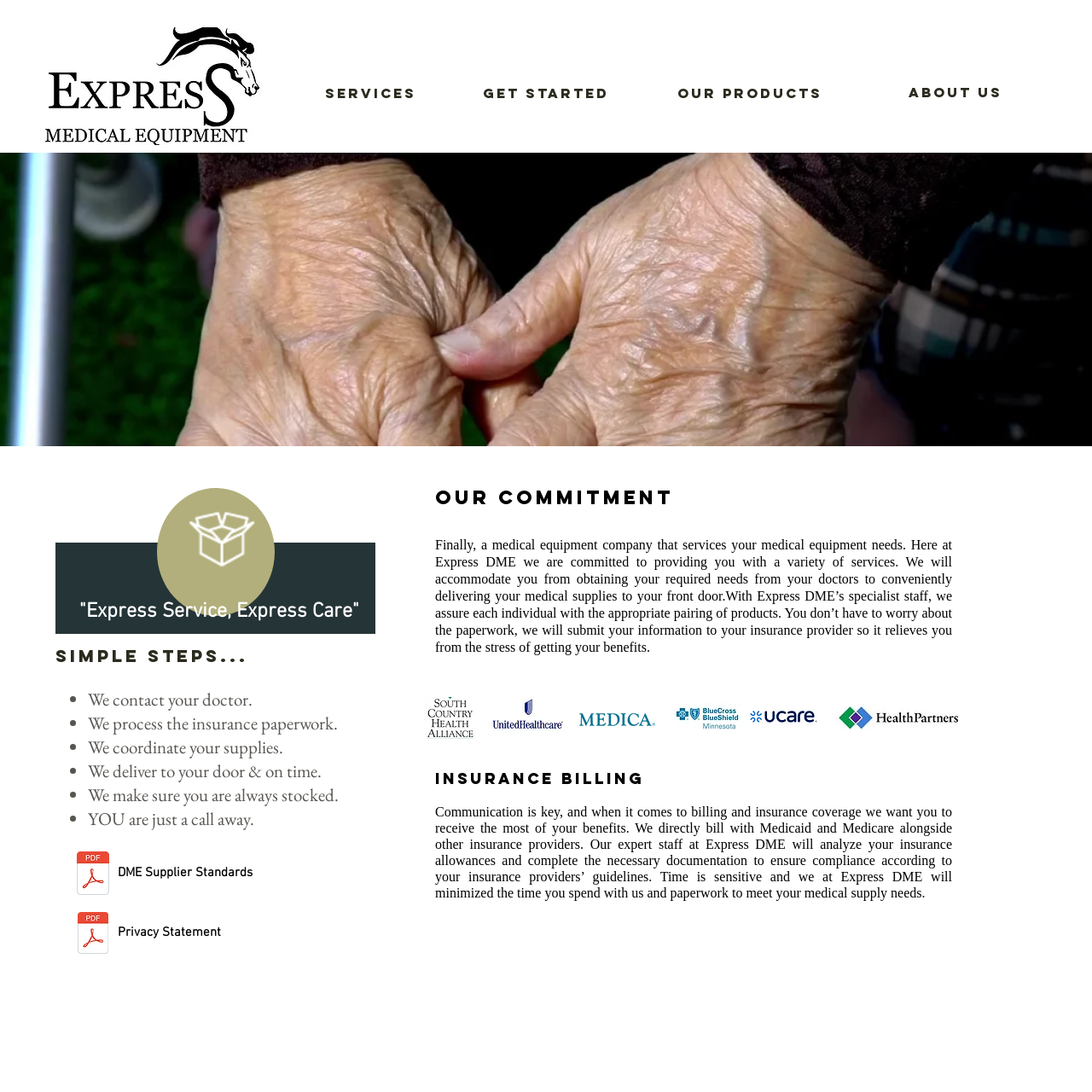What is the purpose of the company's staff?
Please provide a single word or phrase as your answer based on the image.

To assist with medical supply needs